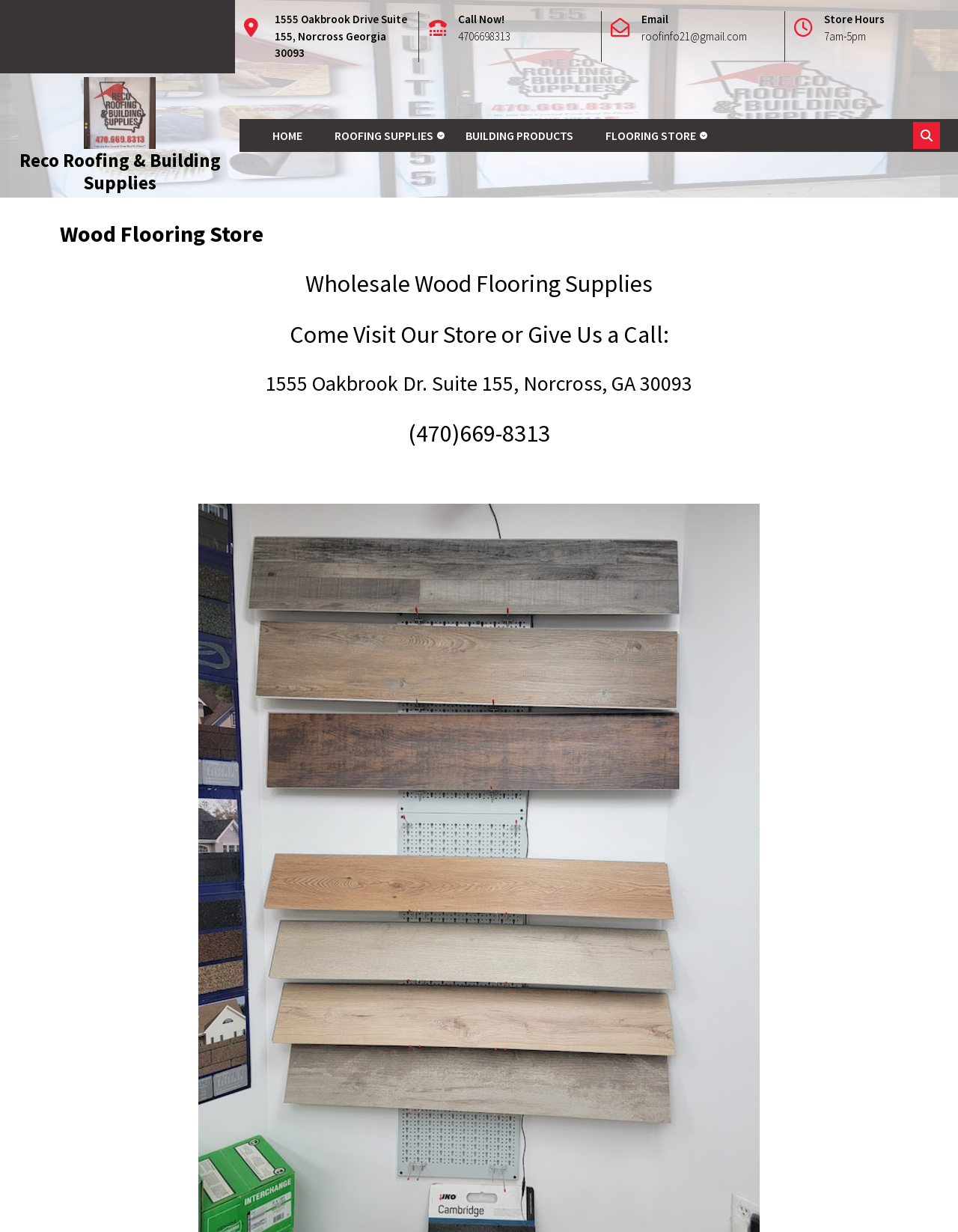Identify and extract the heading text of the webpage.

Wood Flooring Store